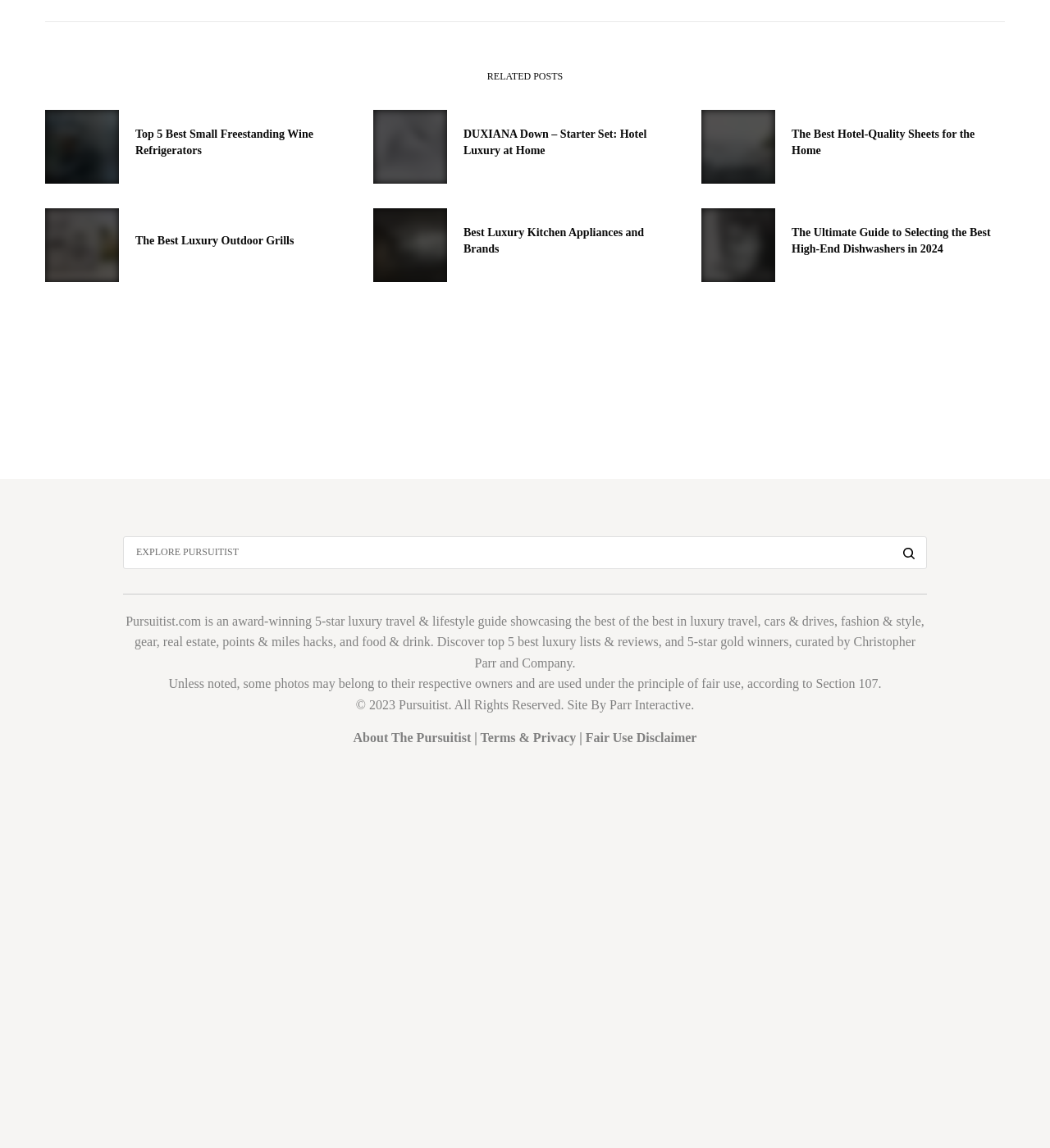Please provide the bounding box coordinates for the element that needs to be clicked to perform the instruction: "Explore Pursuitist". The coordinates must consist of four float numbers between 0 and 1, formatted as [left, top, right, bottom].

[0.117, 0.467, 0.883, 0.495]